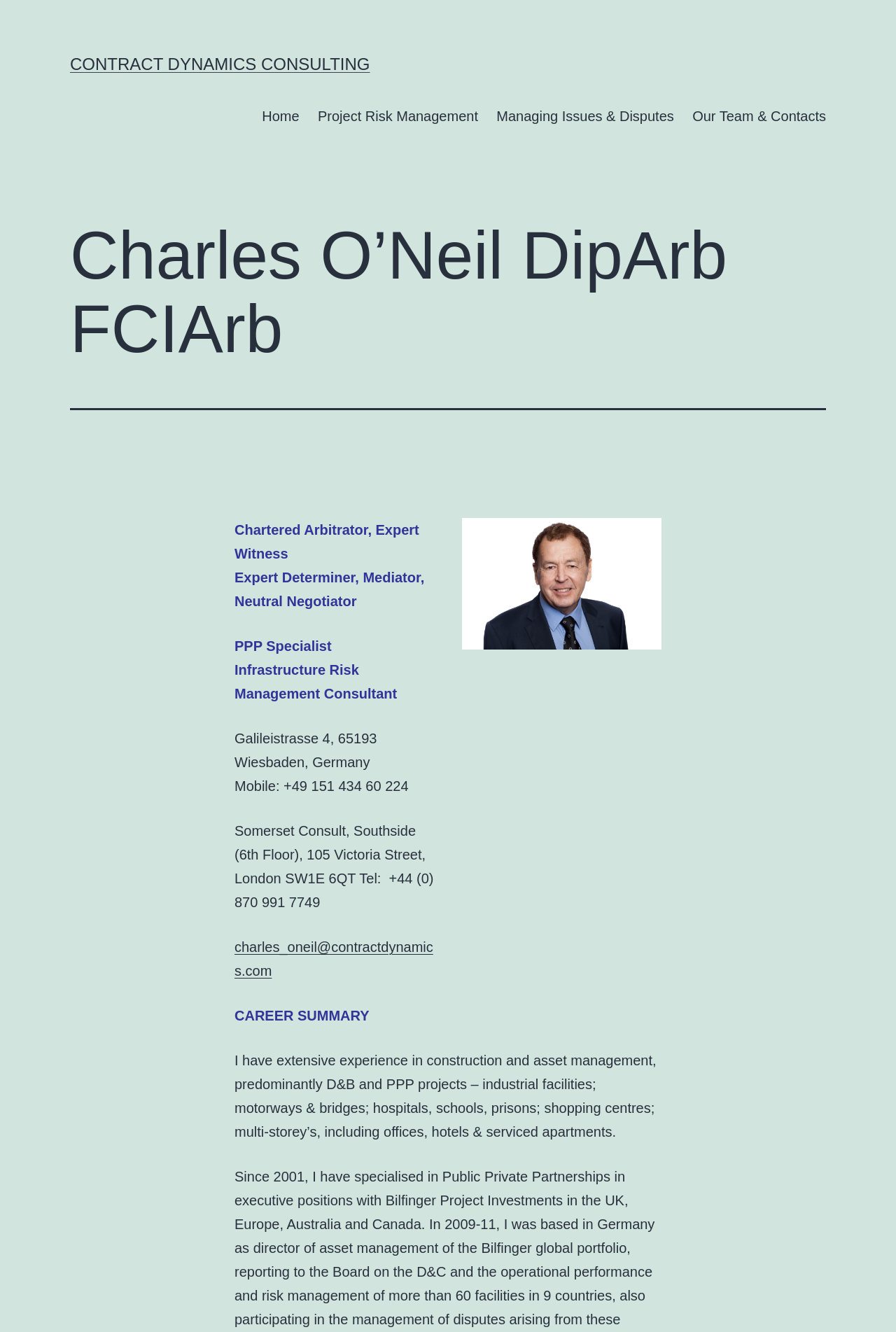What type of projects has Charles O'Neil worked on?
Answer with a single word or phrase by referring to the visual content.

Construction and asset management